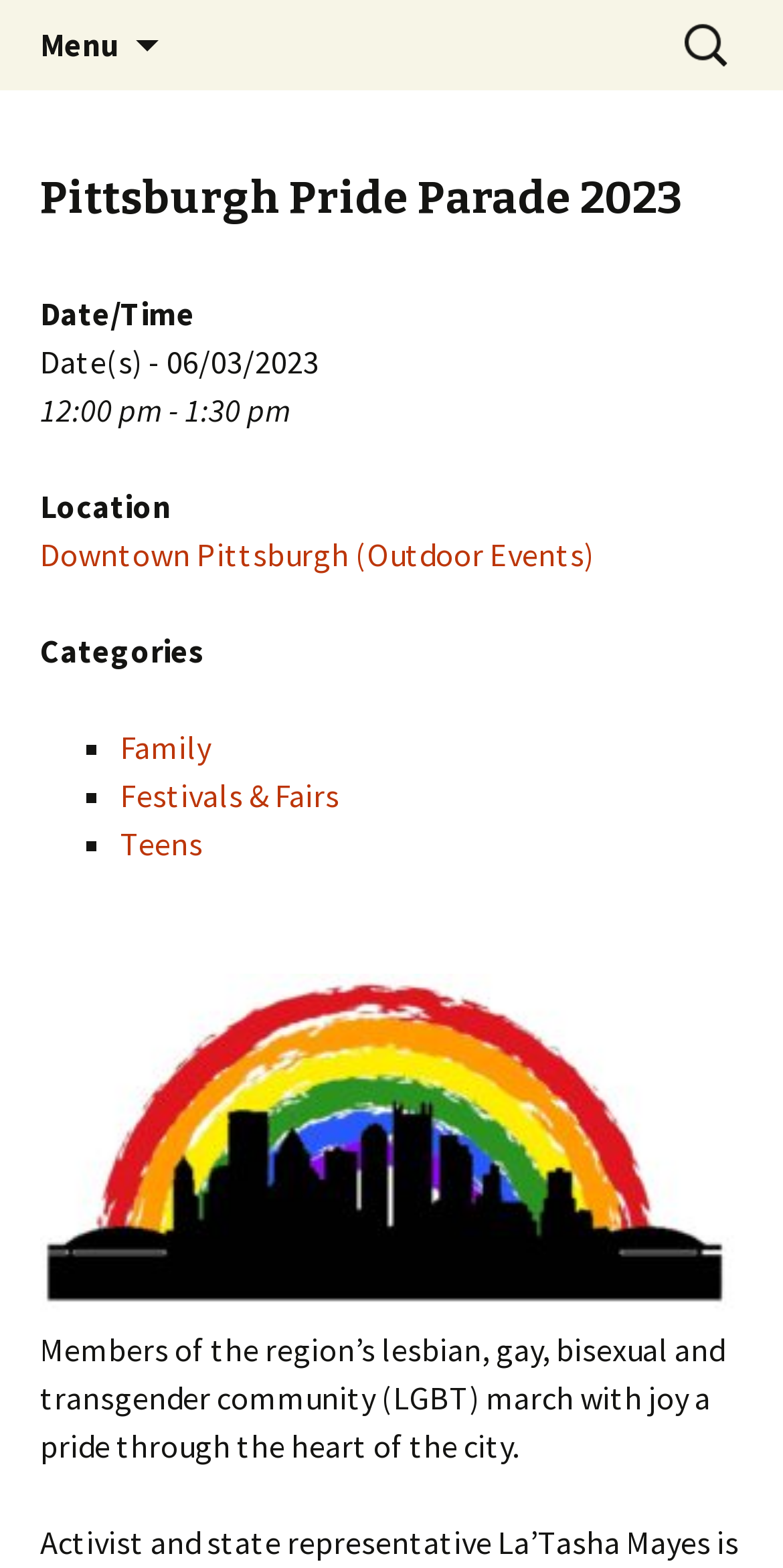Predict the bounding box for the UI component with the following description: "Festivals & Fairs".

[0.154, 0.494, 0.433, 0.519]